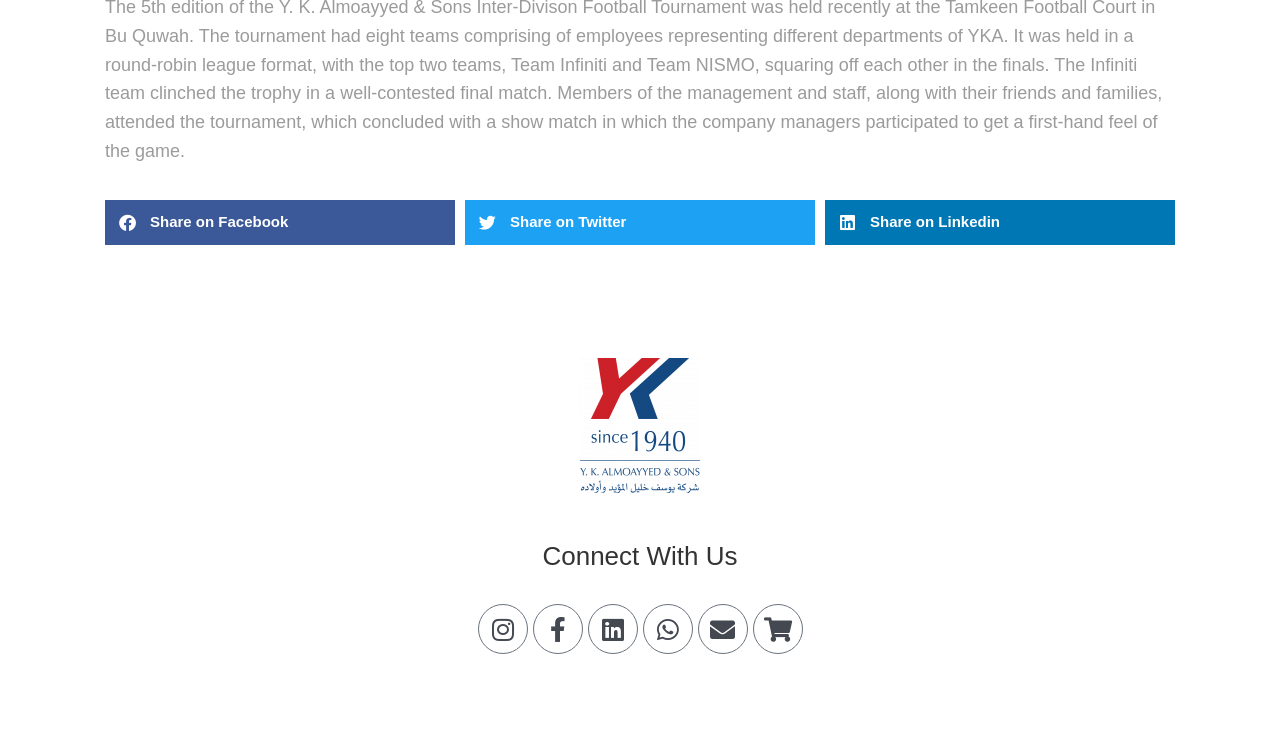Bounding box coordinates are specified in the format (top-left x, top-left y, bottom-right x, bottom-right y). All values are floating point numbers bounded between 0 and 1. Please provide the bounding box coordinate of the region this sentence describes: Share on Linkedin

[0.645, 0.275, 0.918, 0.336]